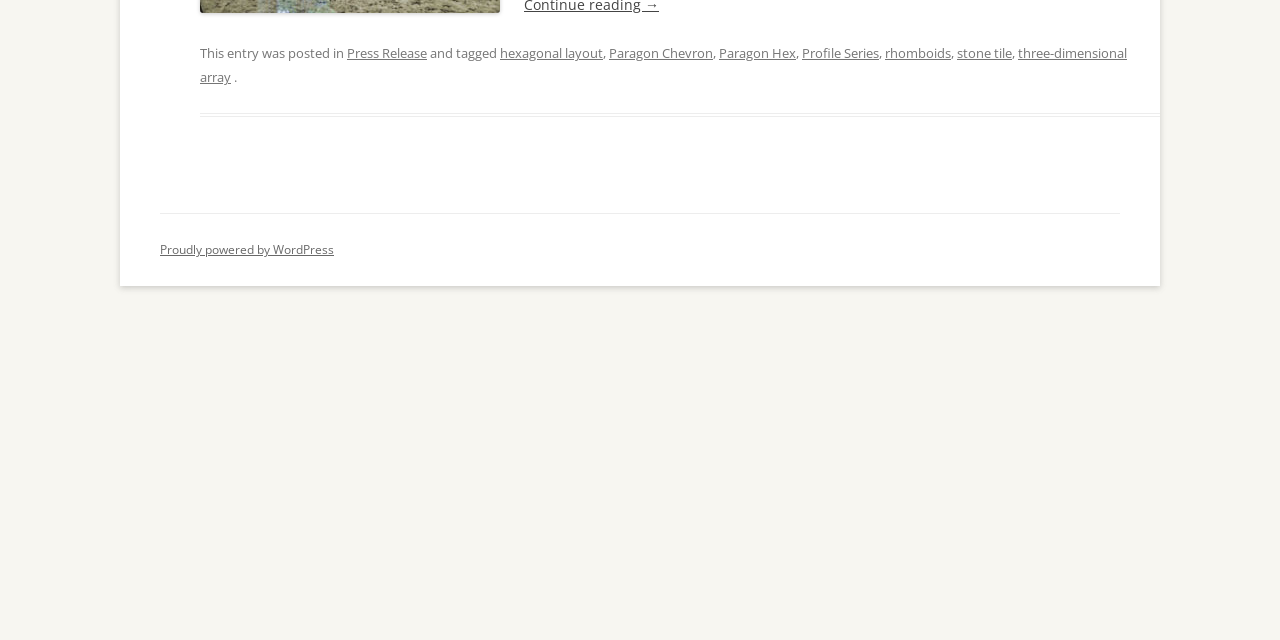Given the element description rhomboids, specify the bounding box coordinates of the corresponding UI element in the format (top-left x, top-left y, bottom-right x, bottom-right y). All values must be between 0 and 1.

[0.691, 0.069, 0.743, 0.098]